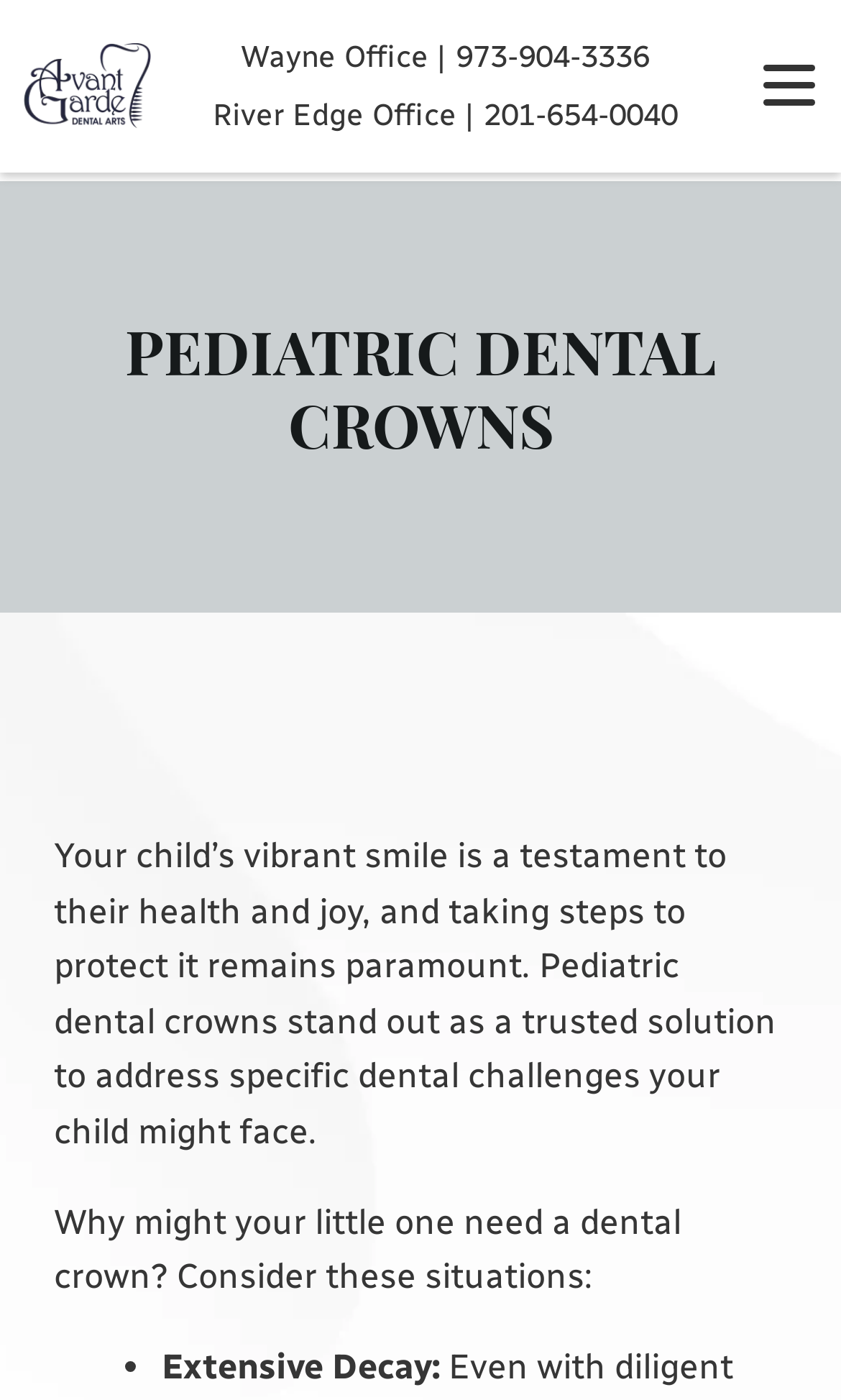Locate the bounding box coordinates for the element described below: "Wayne Office |". The coordinates must be four float values between 0 and 1, formatted as [left, top, right, bottom].

[0.286, 0.021, 0.53, 0.06]